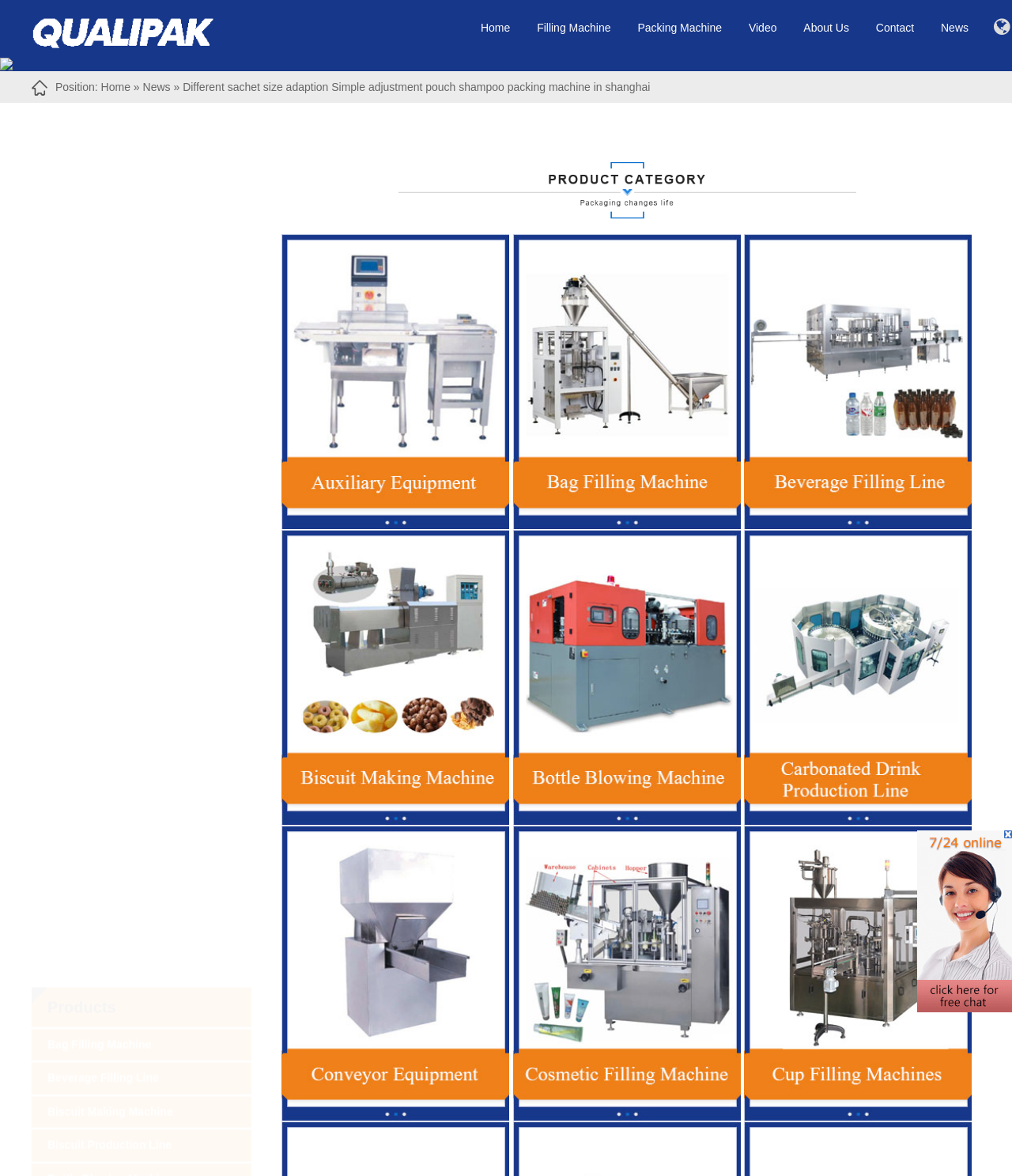What is the first product category listed?
Using the image, respond with a single word or phrase.

Bag Filling Machine